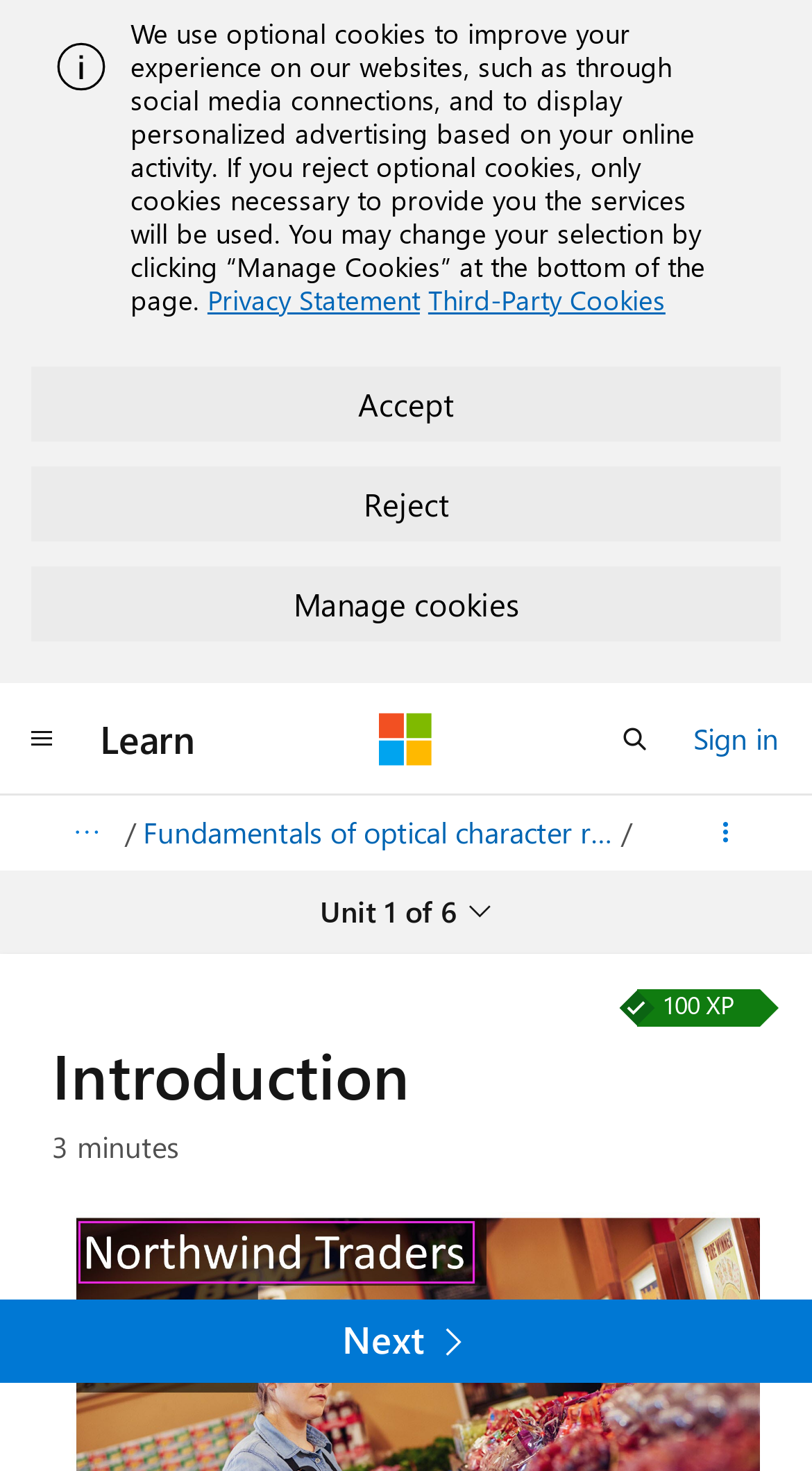Show the bounding box coordinates for the element that needs to be clicked to execute the following instruction: "Open global navigation". Provide the coordinates in the form of four float numbers between 0 and 1, i.e., [left, top, right, bottom].

[0.0, 0.476, 0.103, 0.527]